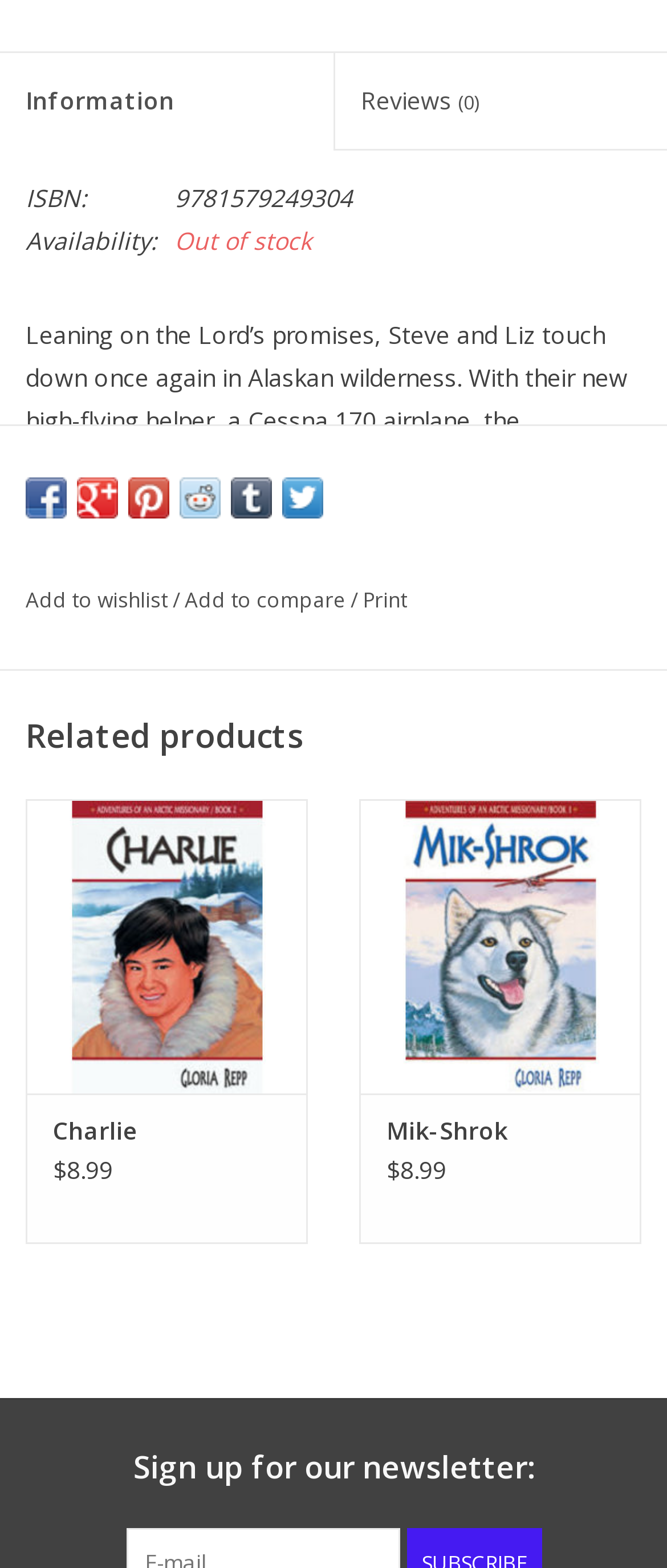Identify the bounding box coordinates of the element to click to follow this instruction: 'Add to wishlist'. Ensure the coordinates are four float values between 0 and 1, provided as [left, top, right, bottom].

[0.038, 0.373, 0.251, 0.391]